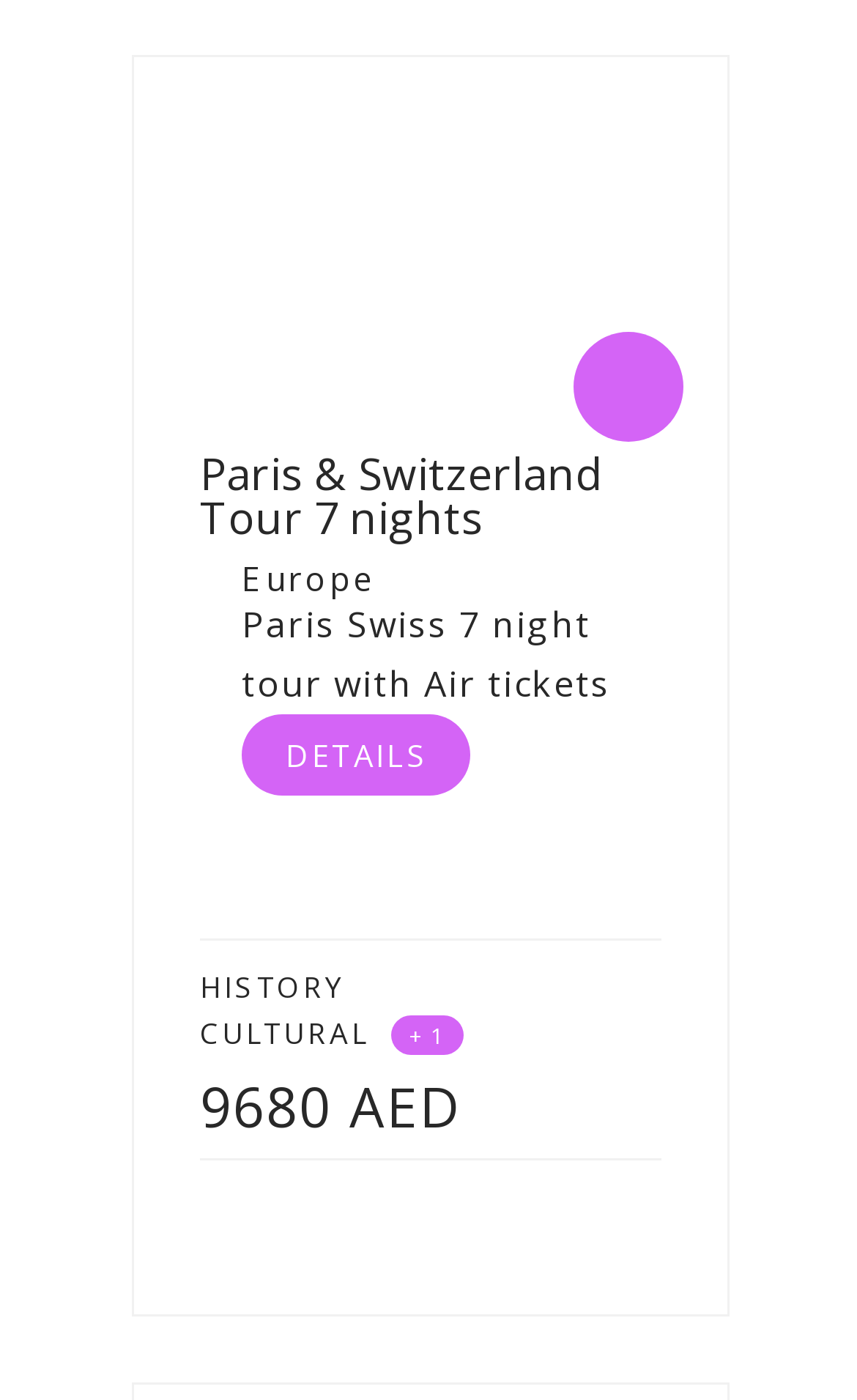What is the region of the tour package?
Using the visual information, answer the question in a single word or phrase.

Europe